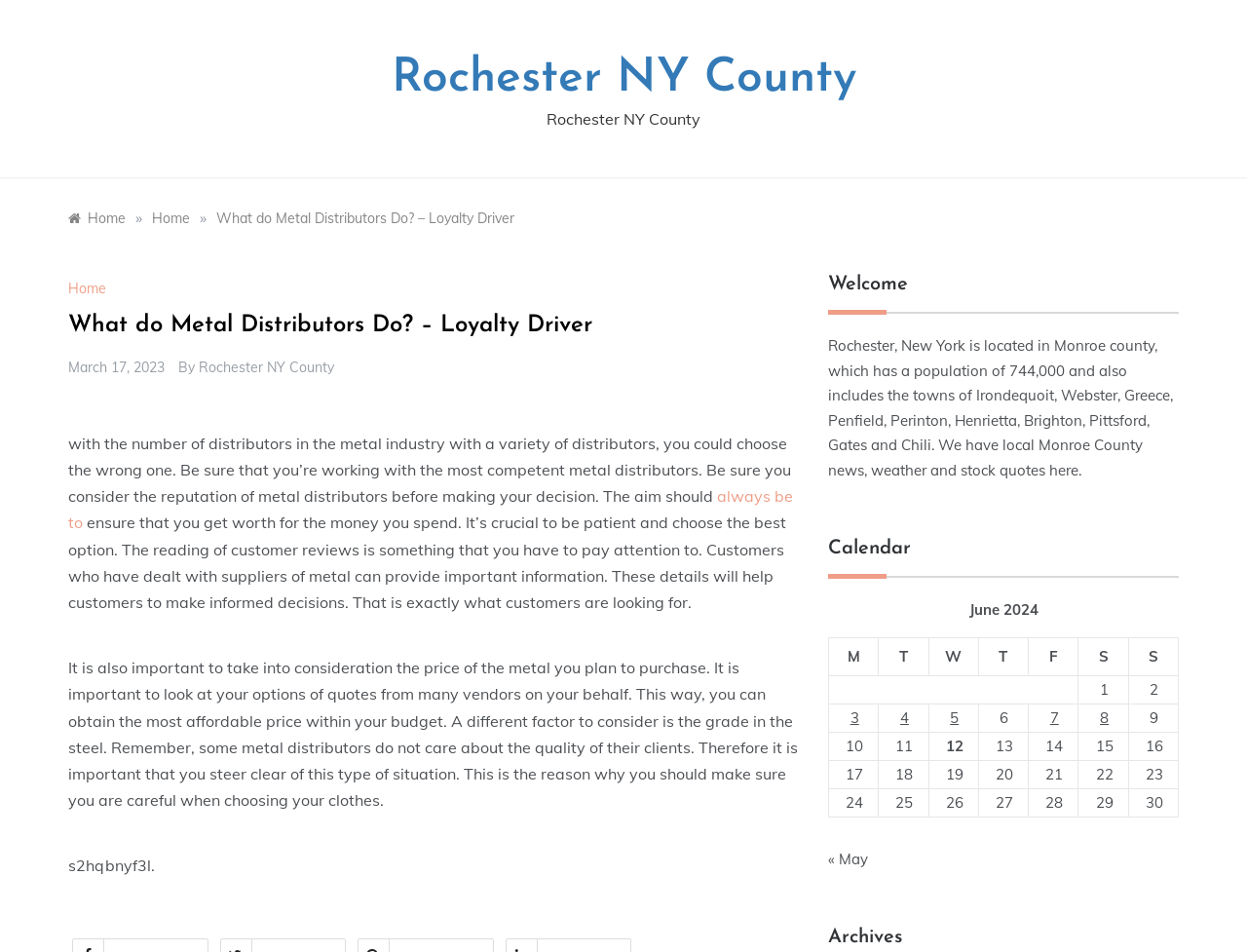Determine the bounding box coordinates for the UI element matching this description: "Home".

[0.055, 0.22, 0.101, 0.239]